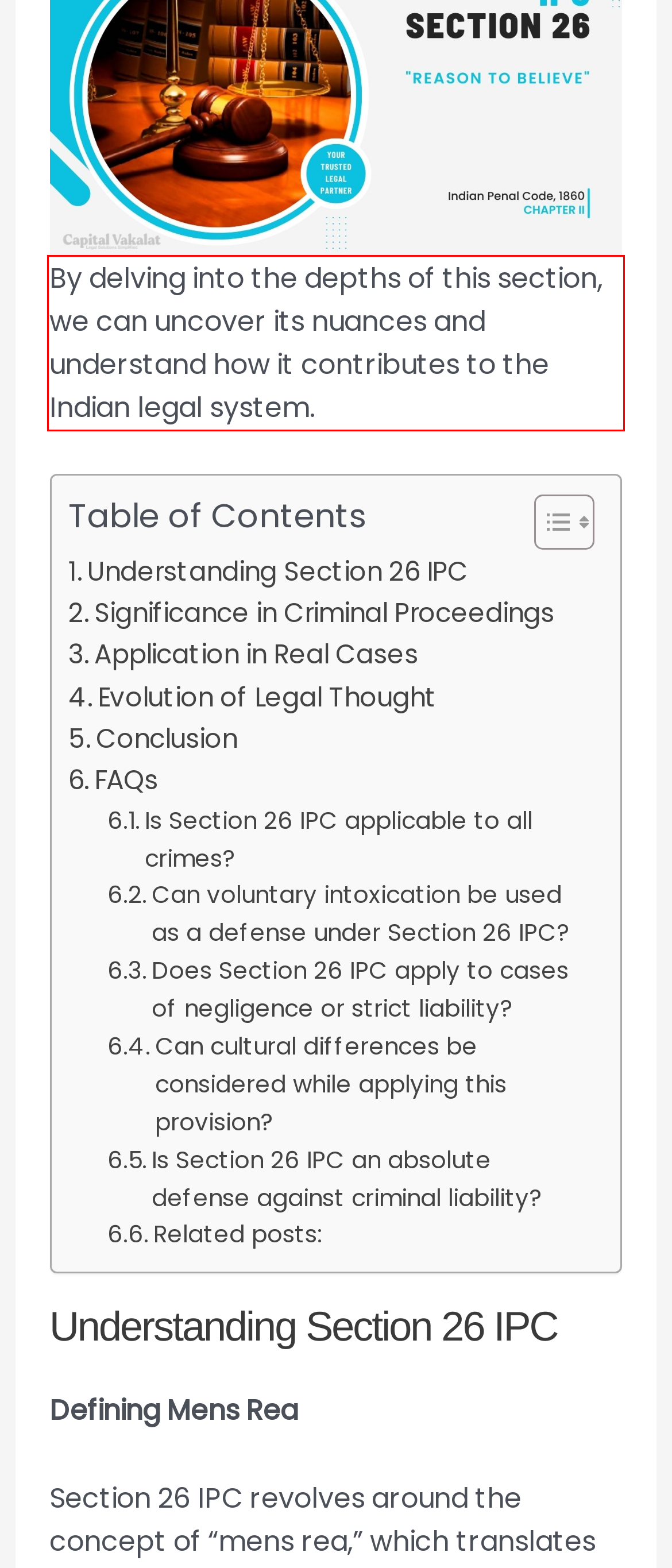With the given screenshot of a webpage, locate the red rectangle bounding box and extract the text content using OCR.

By delving into the depths of this section, we can uncover its nuances and understand how it contributes to the Indian legal system.